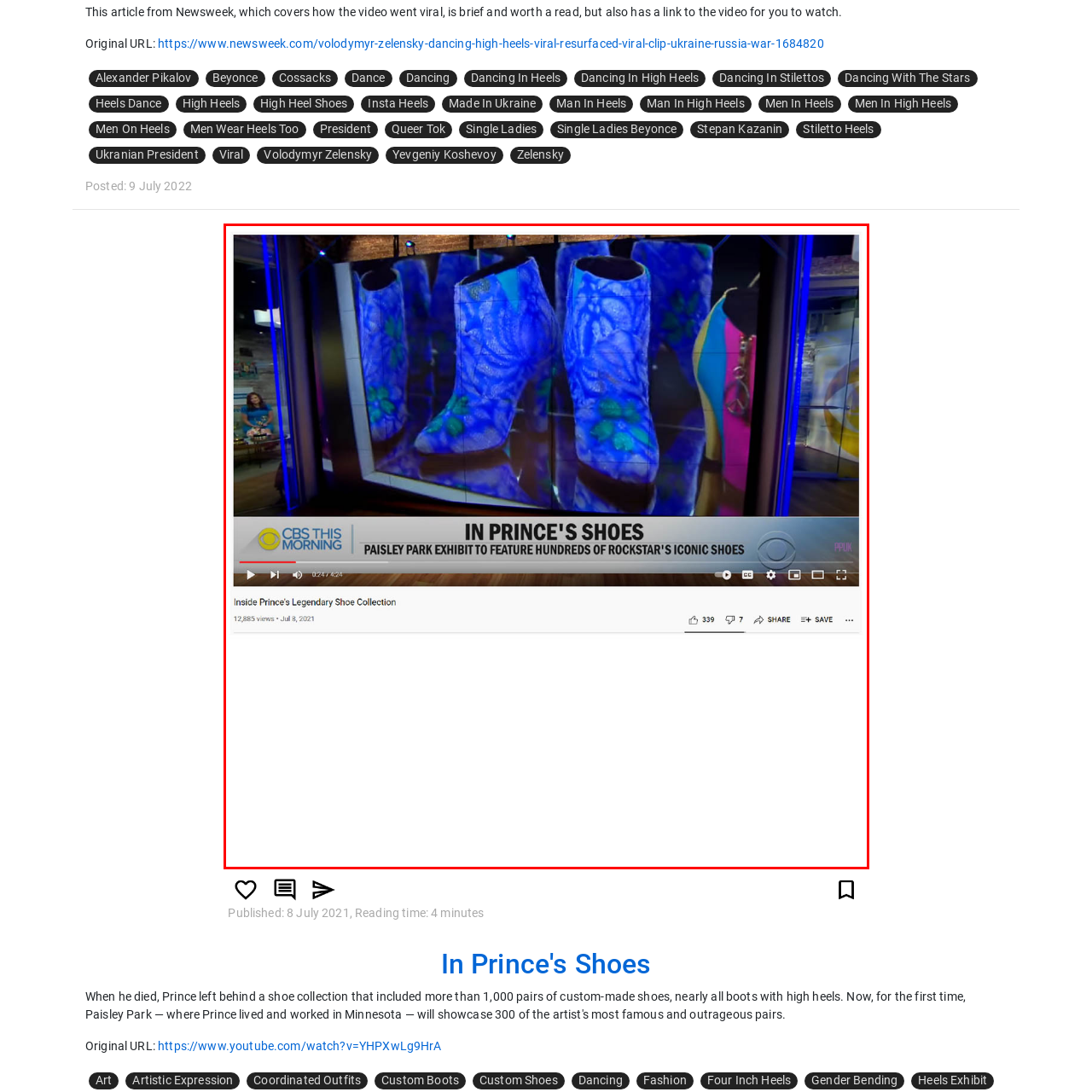What is the date of publication of the segment?
Focus on the visual details within the red bounding box and provide an in-depth answer based on your observations.

The date of publication of the segment is mentioned in the caption as July 8, 2021, which is included in the lower portion of the image along with the view count.